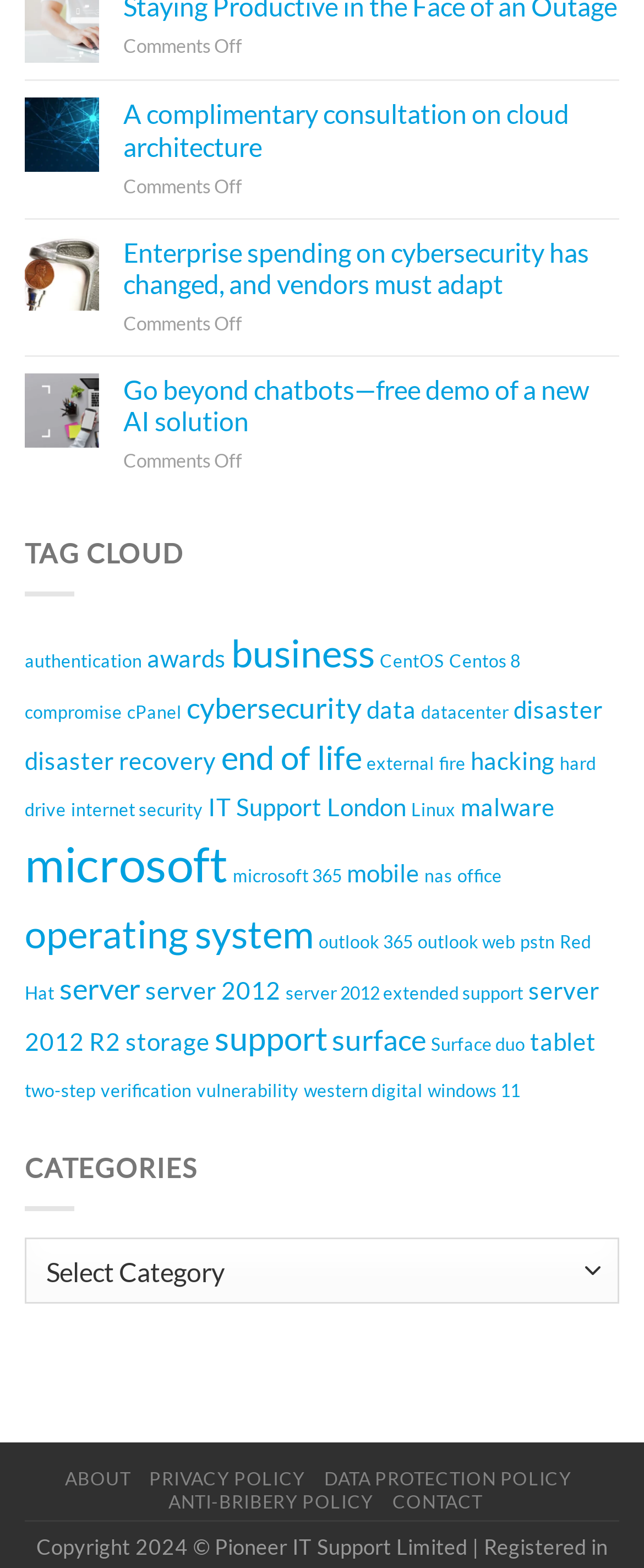What is the last item in the tag cloud?
Please interpret the details in the image and answer the question thoroughly.

I looked at the last link element under the 'TAG CLOUD' StaticText element, which has the text 'windows 11'.